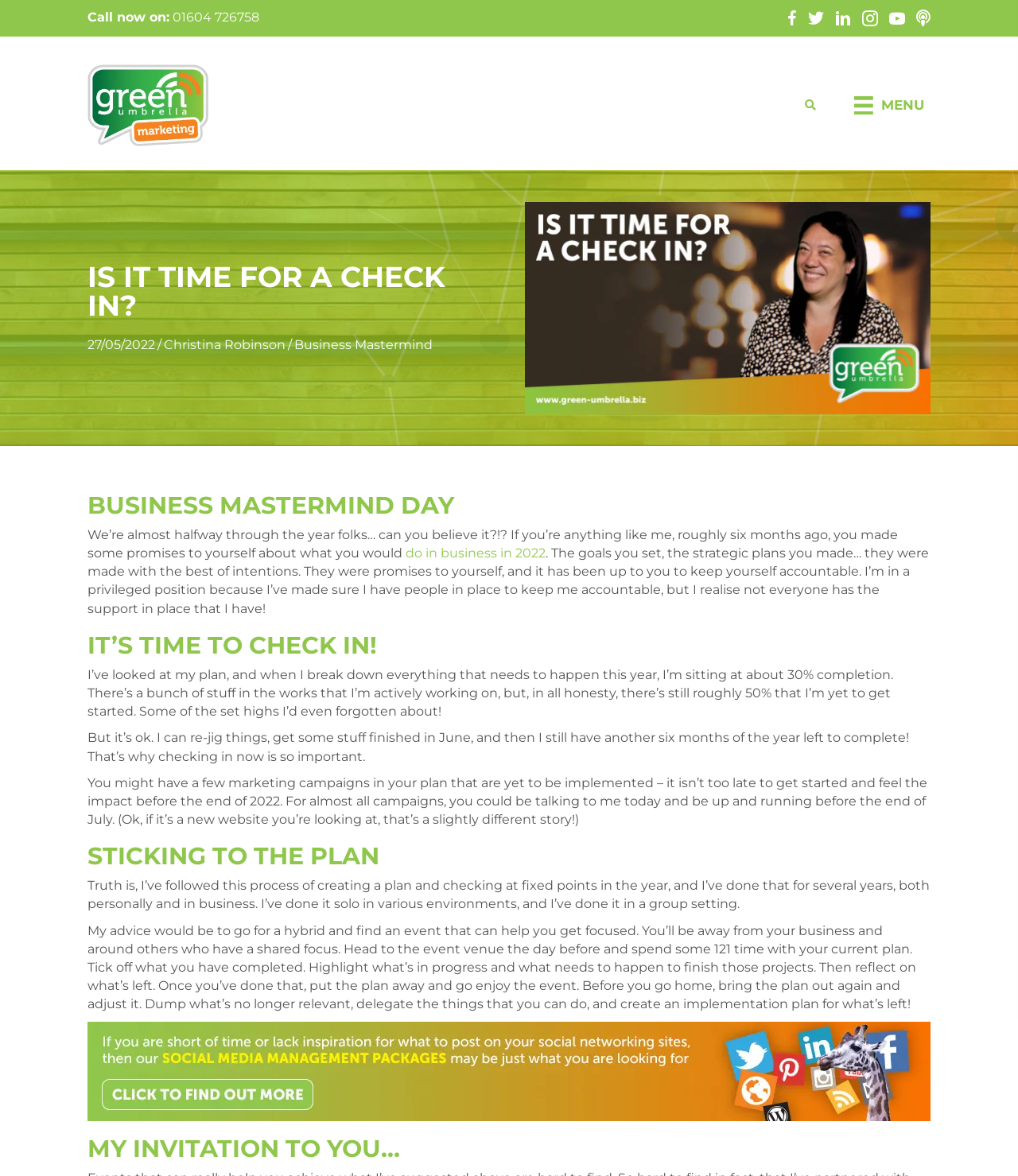What is the topic of the link at the bottom of the page?
Provide a one-word or short-phrase answer based on the image.

Social Media Management packages